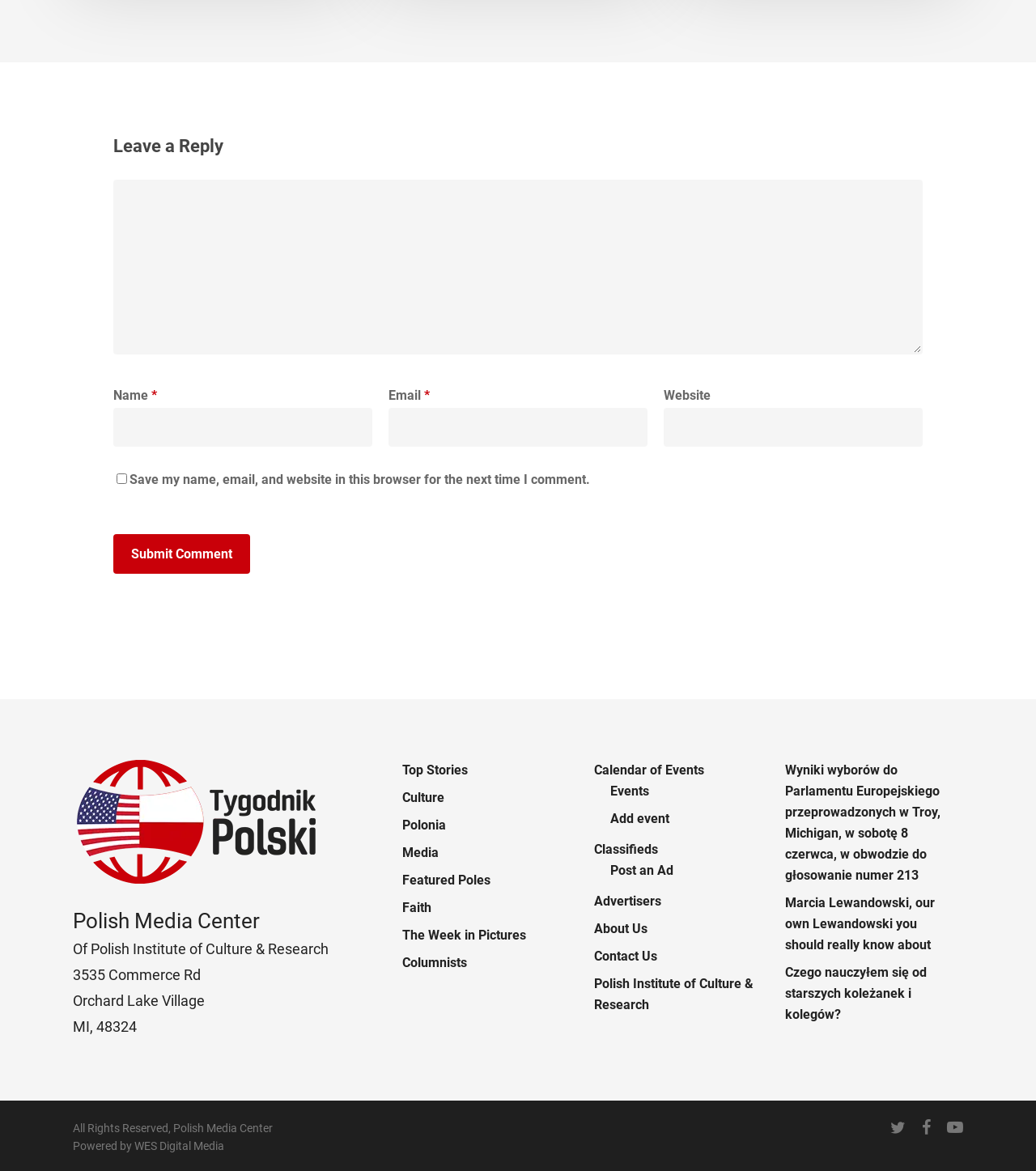Determine the bounding box coordinates of the clickable element to achieve the following action: 'Submit the comment'. Provide the coordinates as four float values between 0 and 1, formatted as [left, top, right, bottom].

[0.109, 0.456, 0.241, 0.49]